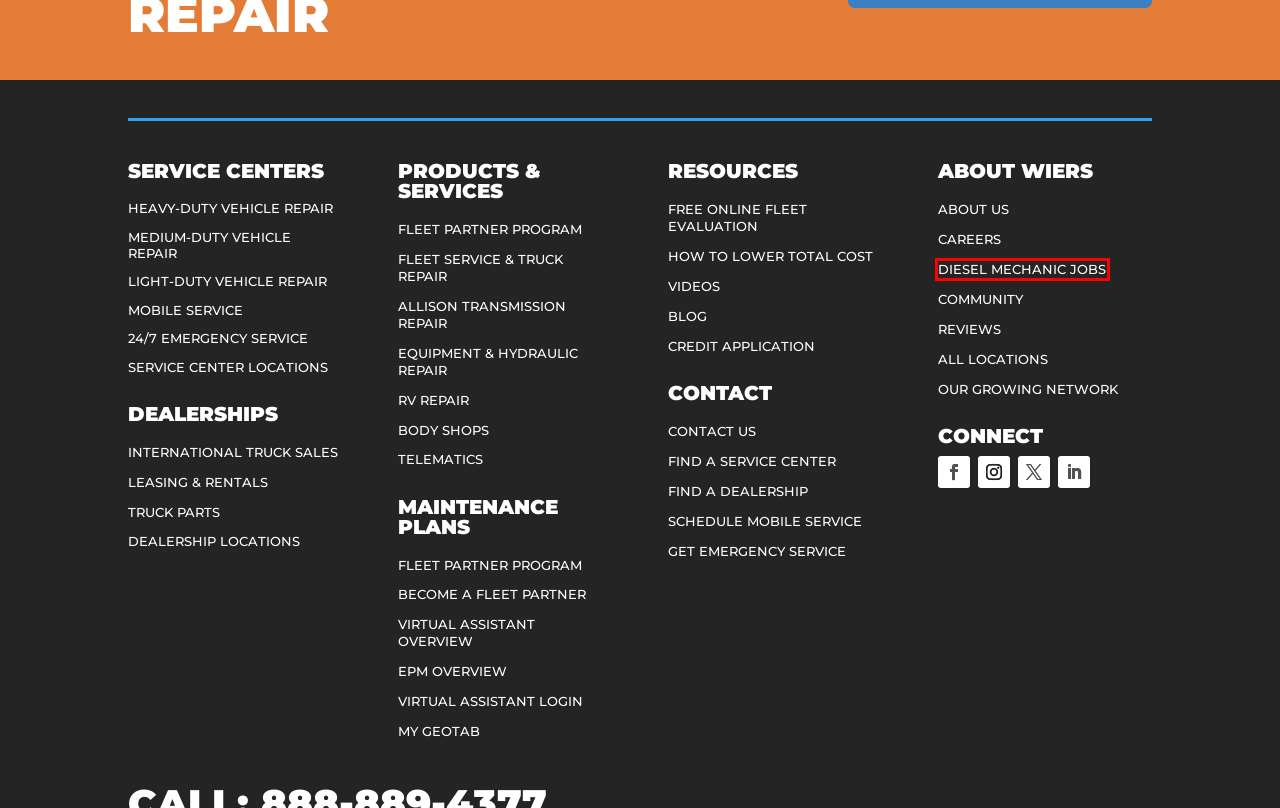Given a screenshot of a webpage with a red bounding box around an element, choose the most appropriate webpage description for the new page displayed after clicking the element within the bounding box. Here are the candidates:
A. Truck Maintenance, Truck Repair and Fleet Service | Wiers
B. Form
C. Fleet Partner Program - Save Time. Save Money. Reduce Repairs. | Wiers UAT
D. Wiers - 24/7 Fleet Service & Truck Repair - 20 Service Areas in IN, KY, MI, OH, CO, TX & WI
E. Wiers Diesel Mechanic Jobs - Start your career today
F. Body Shops - Truck Body Repair and Fabrication | Wiers
G. 2024 Focus Areas - CVSA – Commercial Vehicle Safety Alliance
H. Contact Us - Wiers UAT

E